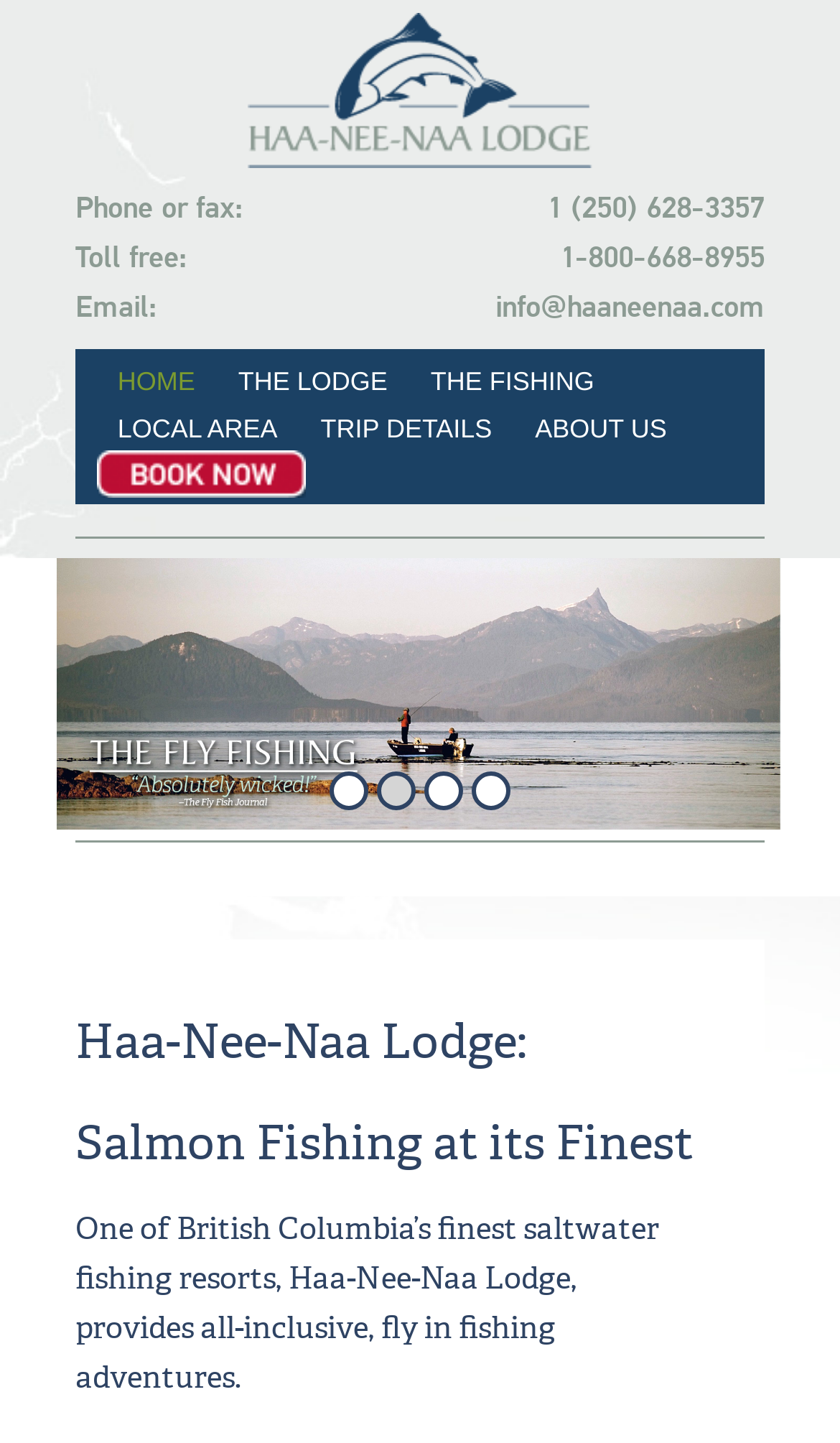Locate and provide the bounding box coordinates for the HTML element that matches this description: "The Fishing".

[0.487, 0.251, 0.733, 0.284]